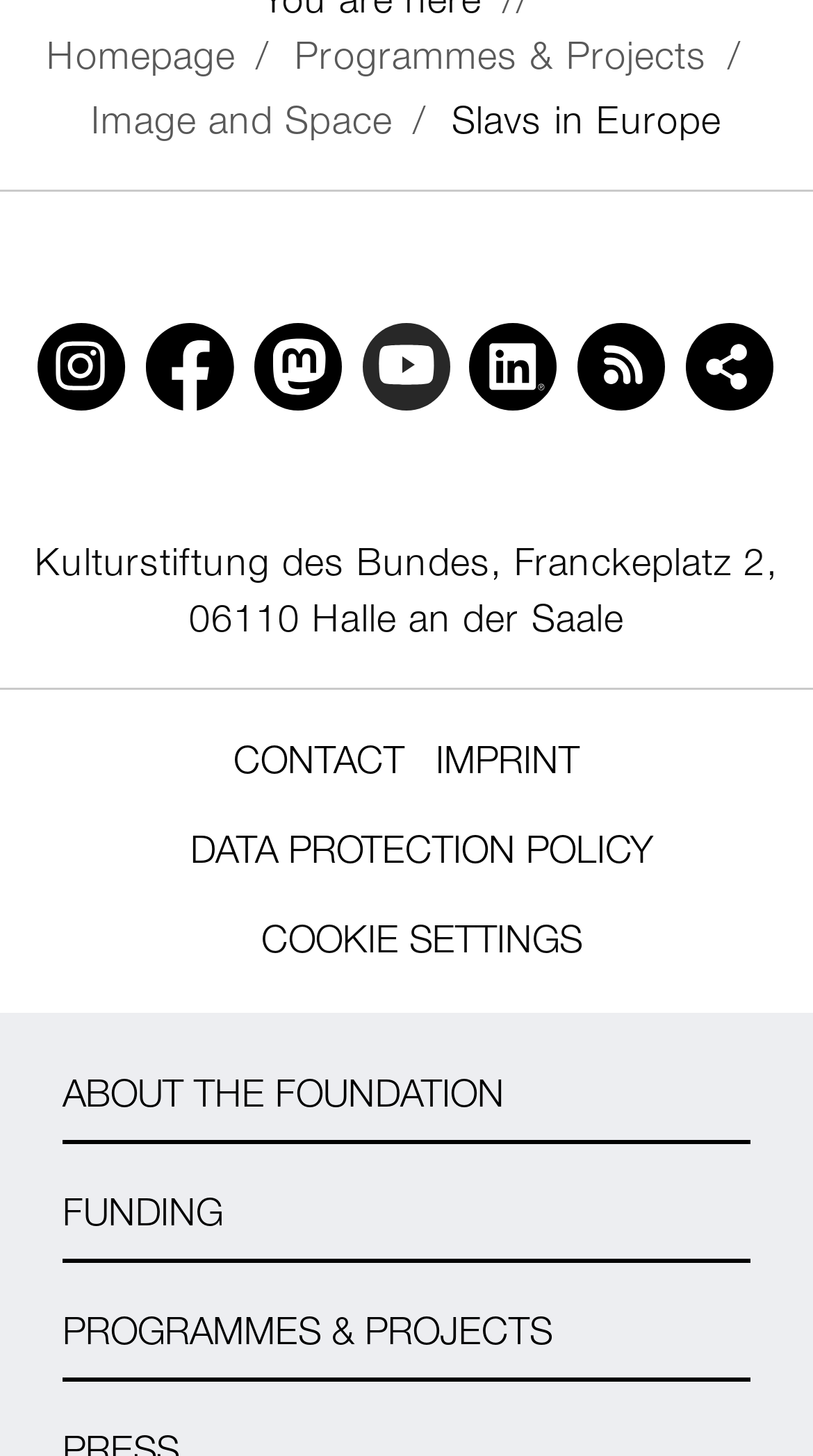Identify the bounding box coordinates for the UI element mentioned here: "Homepage". Provide the coordinates as four float values between 0 and 1, i.e., [left, top, right, bottom].

[0.058, 0.019, 0.29, 0.057]